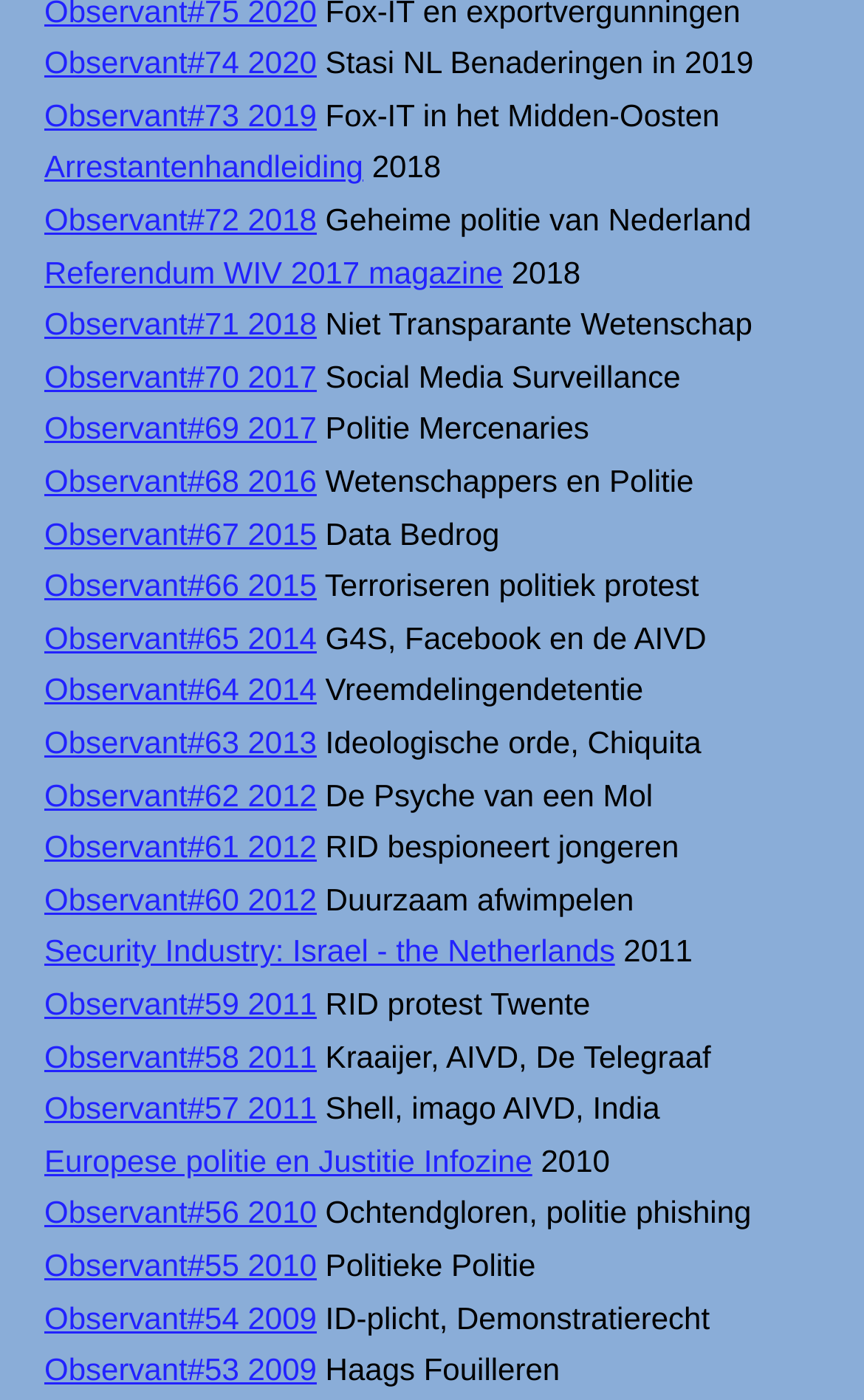How many issues of Observant magazine are listed on this webpage? Using the information from the screenshot, answer with a single word or phrase.

Over 30